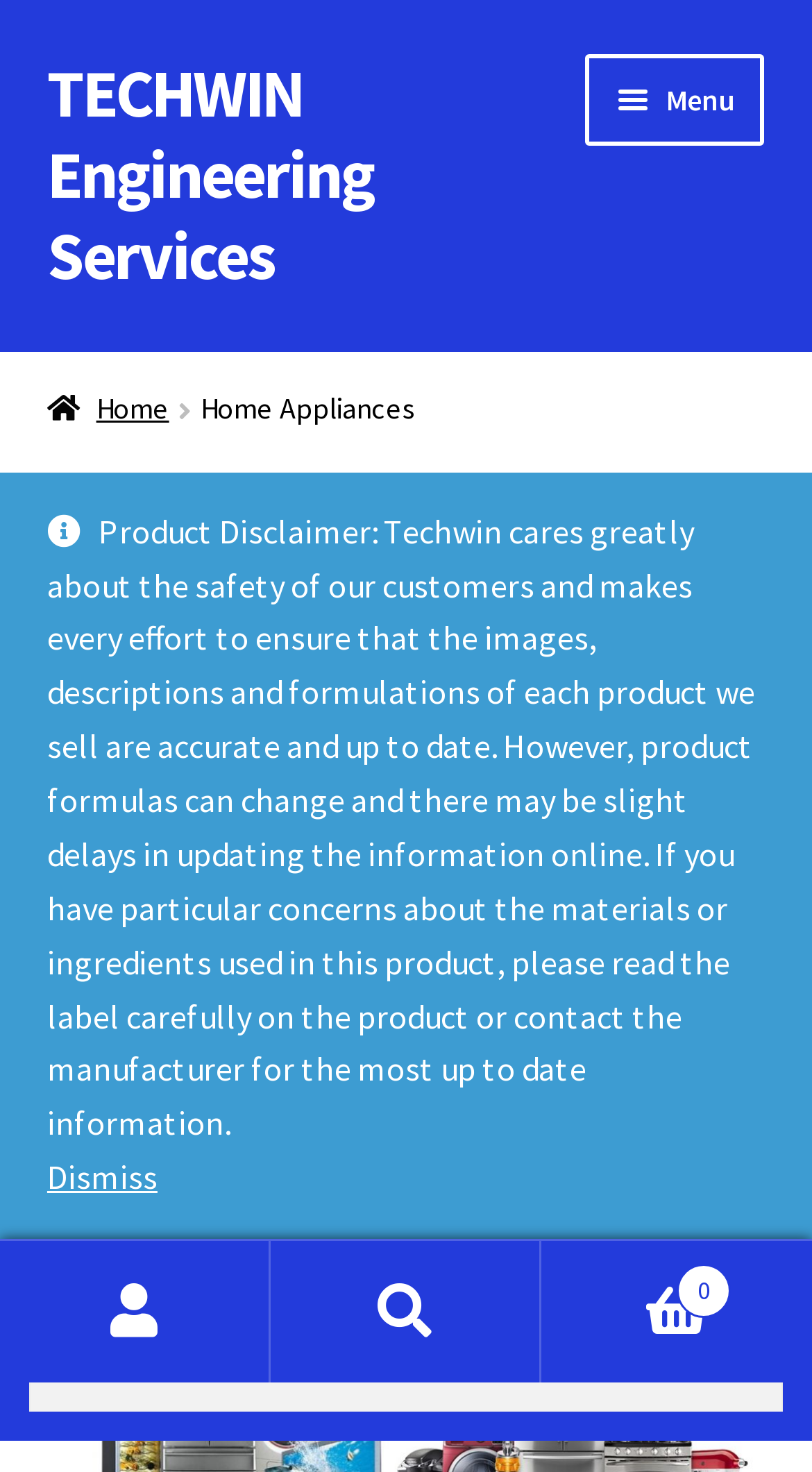Please locate the clickable area by providing the bounding box coordinates to follow this instruction: "Search for something".

[0.036, 0.894, 0.964, 0.959]